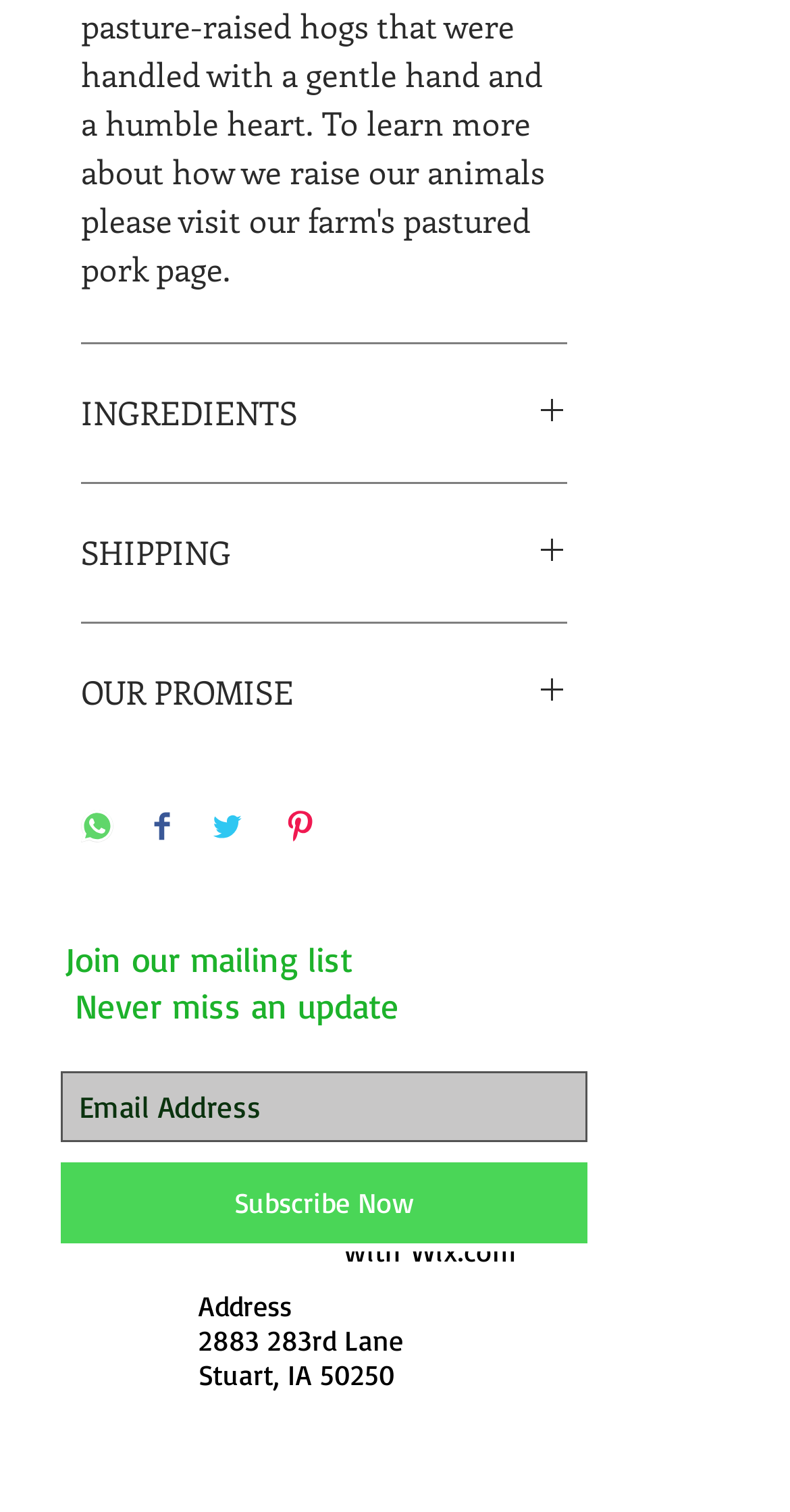What social media platforms can be used to share content?
With the help of the image, please provide a detailed response to the question.

The buttons at the top of the page, labeled 'Share on WhatsApp', 'Share on Facebook', 'Share on Twitter', and 'Pin on Pinterest', indicate that users can share content from the website on these social media platforms.